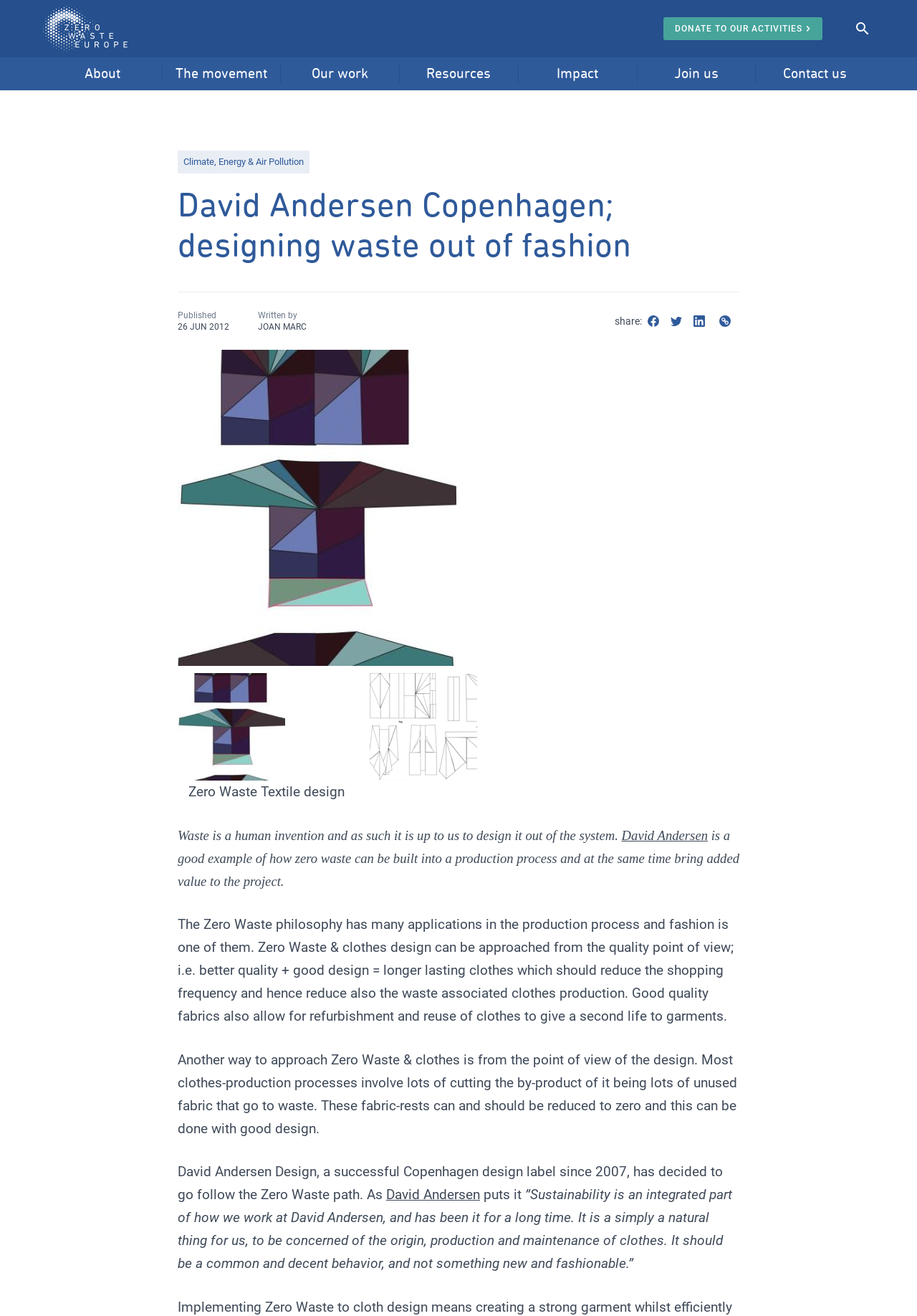Give a full account of the webpage's elements and their arrangement.

The webpage is about Zero Waste Europe, an organization focused on designing waste out of the system. The page is divided into several sections, each with a clear heading. At the top, there is a heading that reads "David Andersen Copenhagen; designing waste out of fashion - Zero Waste Europe". Below this, there are two links: "Zero Waste Europe" and "DONATE TO OUR ACTIVITIES".

The main content of the page is organized into six sections: "About", "The movement", "Our work", "Resources", "Impact", and "Join us". Each section has a clear heading and contains several links related to the topic. For example, the "About" section has links to "About zero waste", "Why a zero waste vision?", and "Our journey and values". The "Our work" section has links to "Global", "EU policy", and "Local".

There are also several other links and buttons scattered throughout the page, including "Contact us", "Donate", and "Work with us". Additionally, there is a section that appears to be a blog post or article, with a heading, published date, and author information.

Overall, the webpage is well-organized and easy to navigate, with clear headings and concise link text that makes it easy to find specific information.